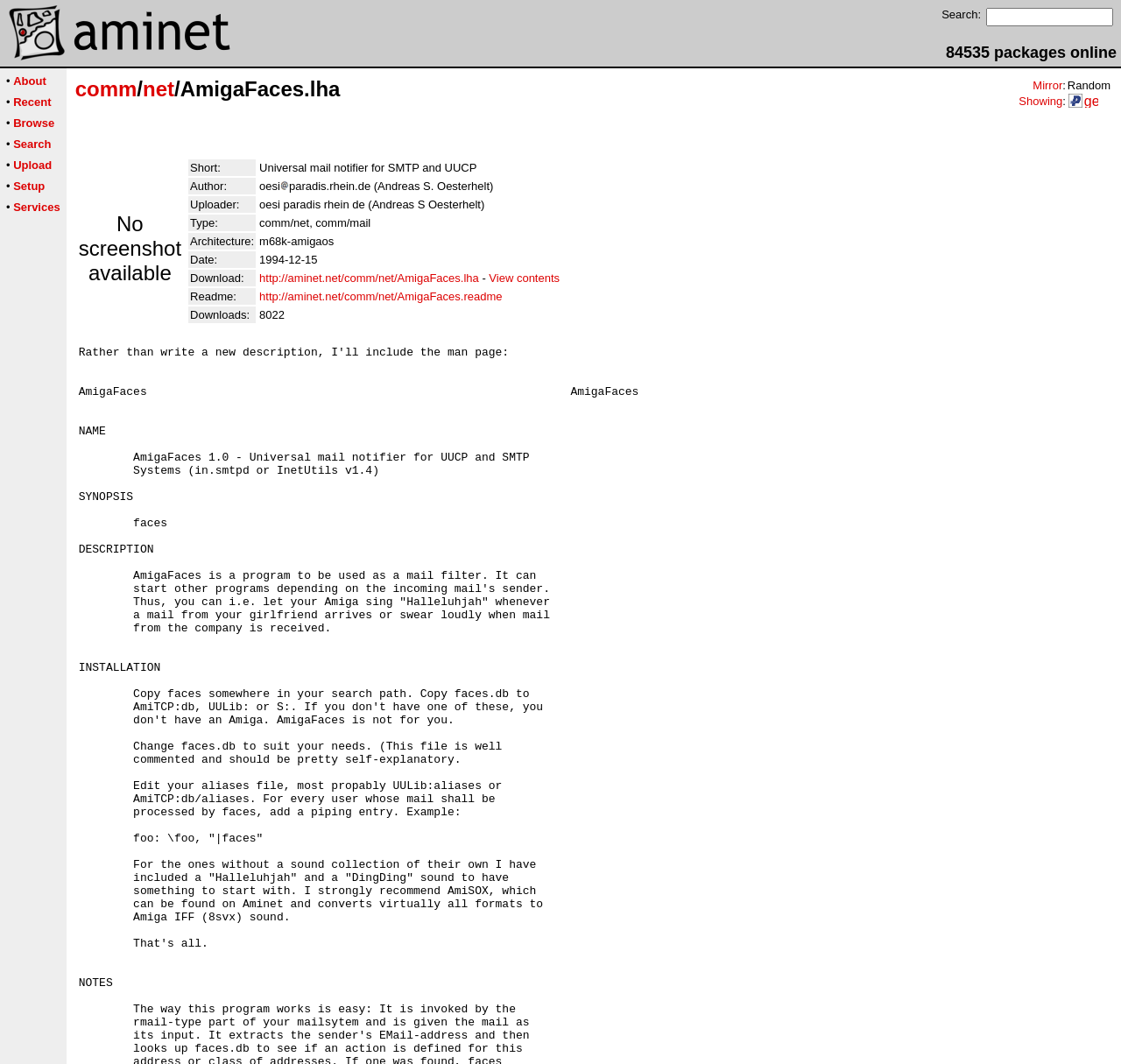Give a detailed overview of the webpage's appearance and contents.

The webpage is titled "Aminet - comm/net/AmigaFaces.lha" and has a search bar at the top with the text "Aminet Aminet Search: 84535 packages online". Below the search bar, there is a navigation menu with links to "About", "Recent", "Browse", "Search", "Upload", "Setup", and "Services".

The main content of the page is divided into two sections. The left section has a heading "comm/net/AmigaFaces.lha" and displays information about the package, including a mirror link and a description. The right section has a table with details about the package, including the author, uploader, type, and architecture.

There are two images on the page, one with the text "ppc-powerup" and another with the text "generic". There is also a table with rows containing information about the package, including a short description, author, uploader, type, and architecture.

At the bottom of the page, there is a section with the text "No screenshot available" and a table with more information about the package.